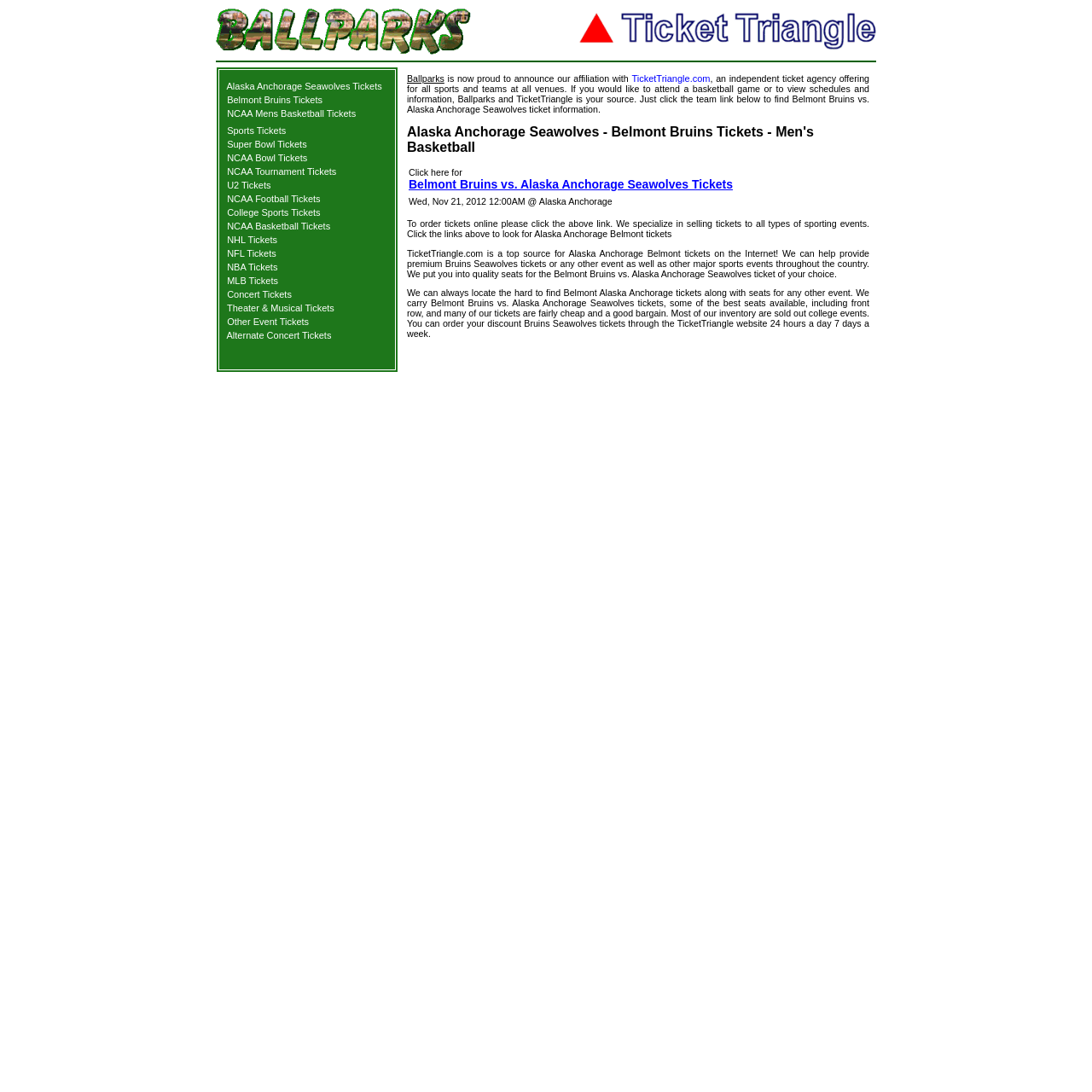Illustrate the webpage with a detailed description.

The webpage is focused on Alaska Anchorage Belmont basketball tickets, specifically for men's basketball. At the top, there is a logo section with two images: a ballparks logo and a ticket triangle logo, positioned side by side. 

Below the logo section, there is a table with multiple rows, each containing a link to a different type of sports ticket. The links are organized in a grid-like structure, with empty cells separating them. The links include Alaska Anchorage Seawolves Tickets, Belmont Bruins Tickets, NCAA Men's Basketball Tickets, Sports Tickets, Super Bowl Tickets, NCAA Bowl Tickets, NCAA Tournament Tickets, U2 Tickets, NCAA Football Tickets, and College Sports Tickets. These links are positioned in the top-left quadrant of the page, taking up about a third of the page's height.